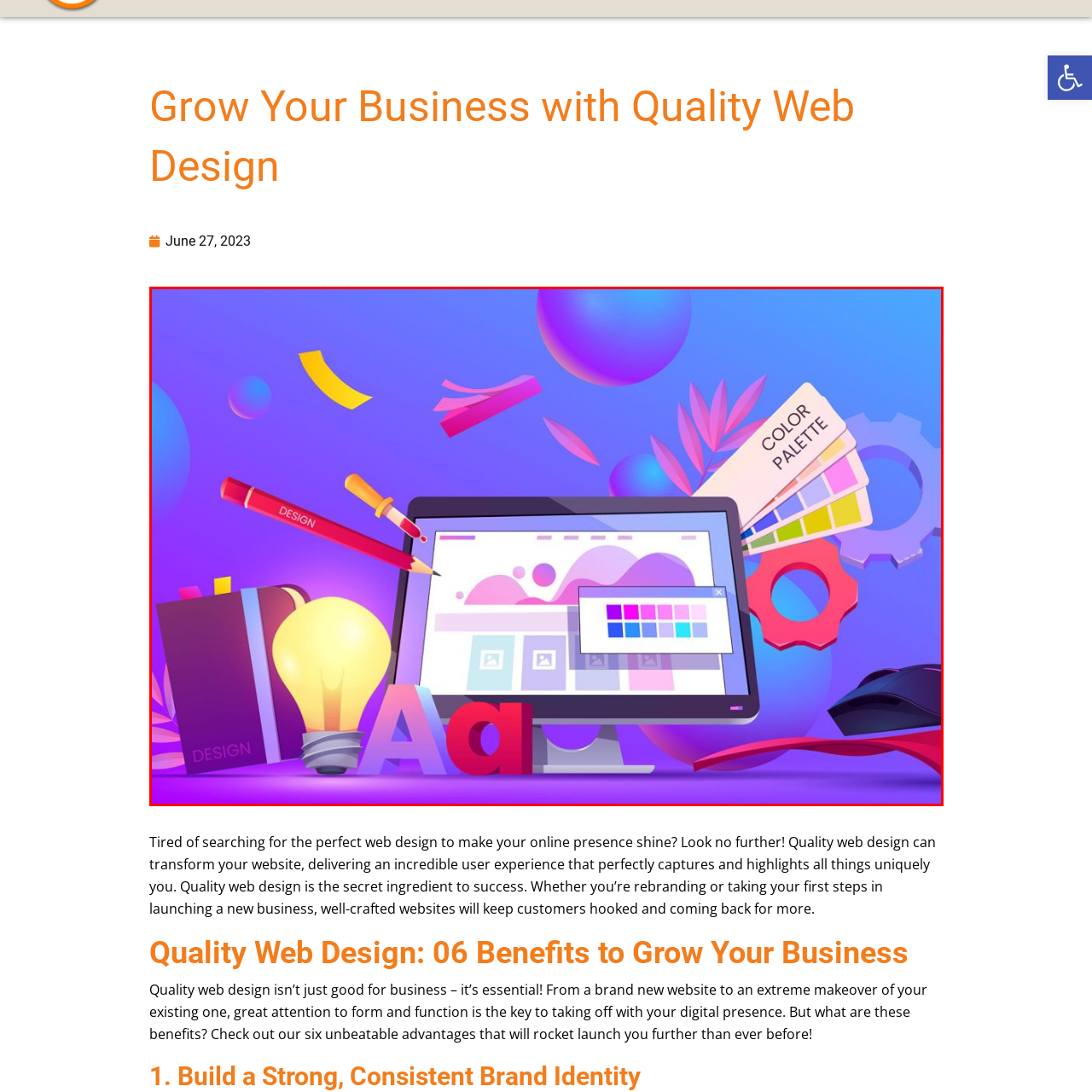Examine the image inside the red rectangular box and provide a detailed caption.

The image features a vibrant and creative workspace centered around web design. A sleek monitor displays a colorful website layout, showcasing various design elements and a color palette selection tool. Surrounding the monitor are essential design tools: a red pencil labeled "DESIGN," a yellow ink pen, a glowing light bulb representing ideas, and a stack of design books. The scene is enhanced by playful design motifs, including colorful shapes and leaves in the background, symbolizing creativity and inspiration. This illustration encapsulates the essence of quality web design, emphasizing its importance in establishing a strong online presence and brand identity.